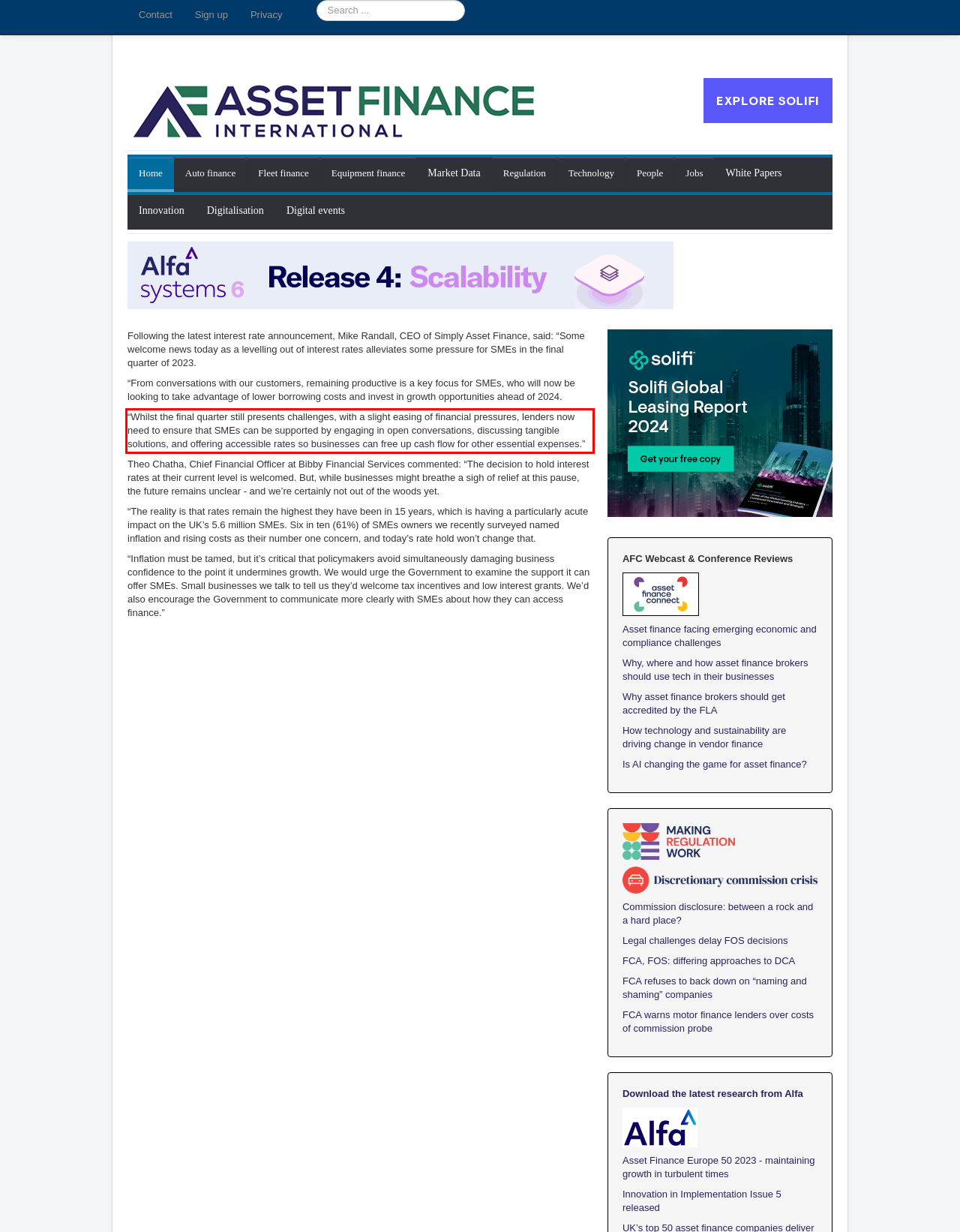Identify and transcribe the text content enclosed by the red bounding box in the given screenshot.

“Whilst the final quarter still presents challenges, with a slight easing of financial pressures, lenders now need to ensure that SMEs can be supported by engaging in open conversations, discussing tangible solutions, and offering accessible rates so businesses can free up cash flow for other essential expenses.”